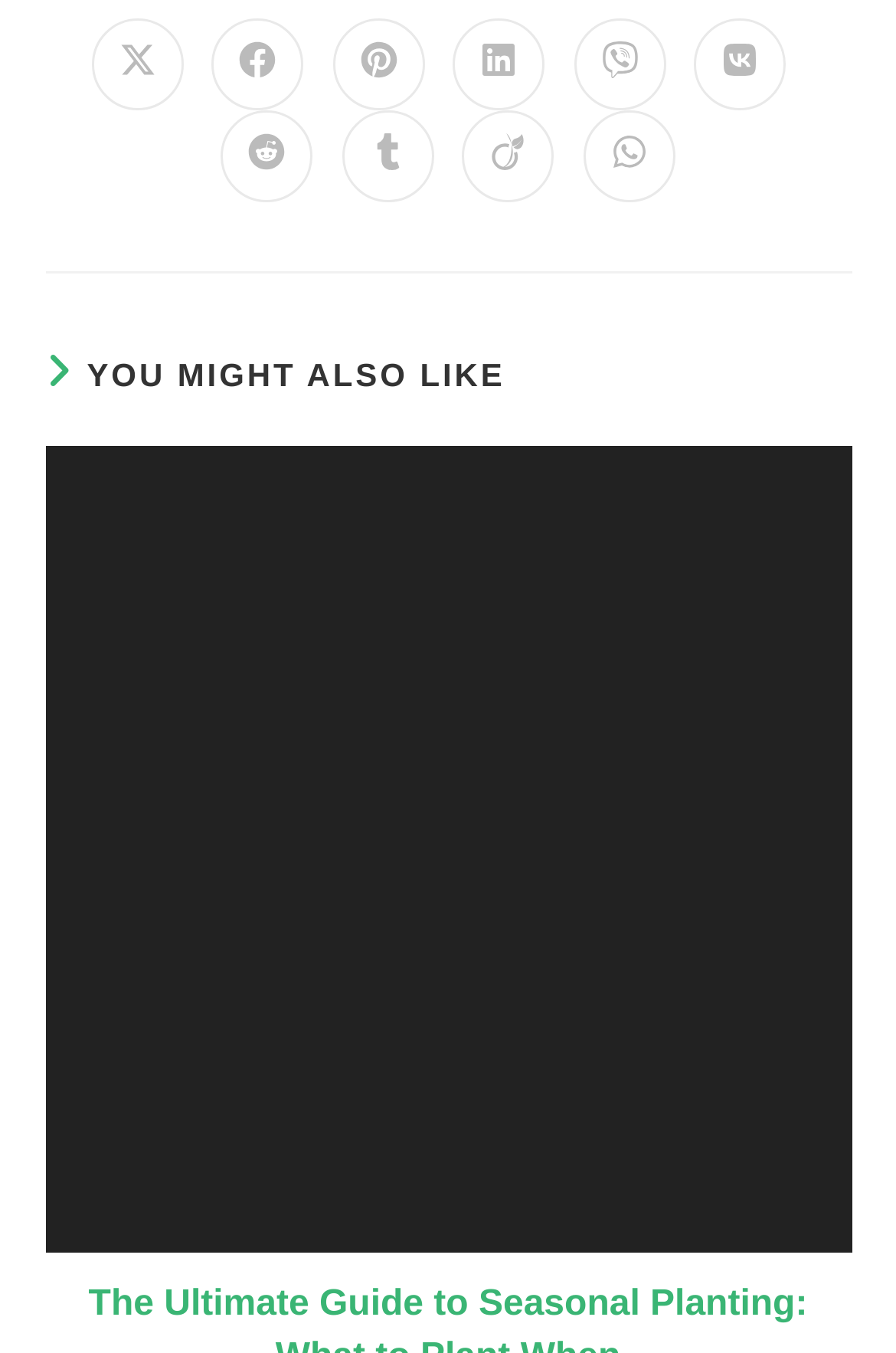Please identify the bounding box coordinates of where to click in order to follow the instruction: "Explore news about Northland legal clinic".

None